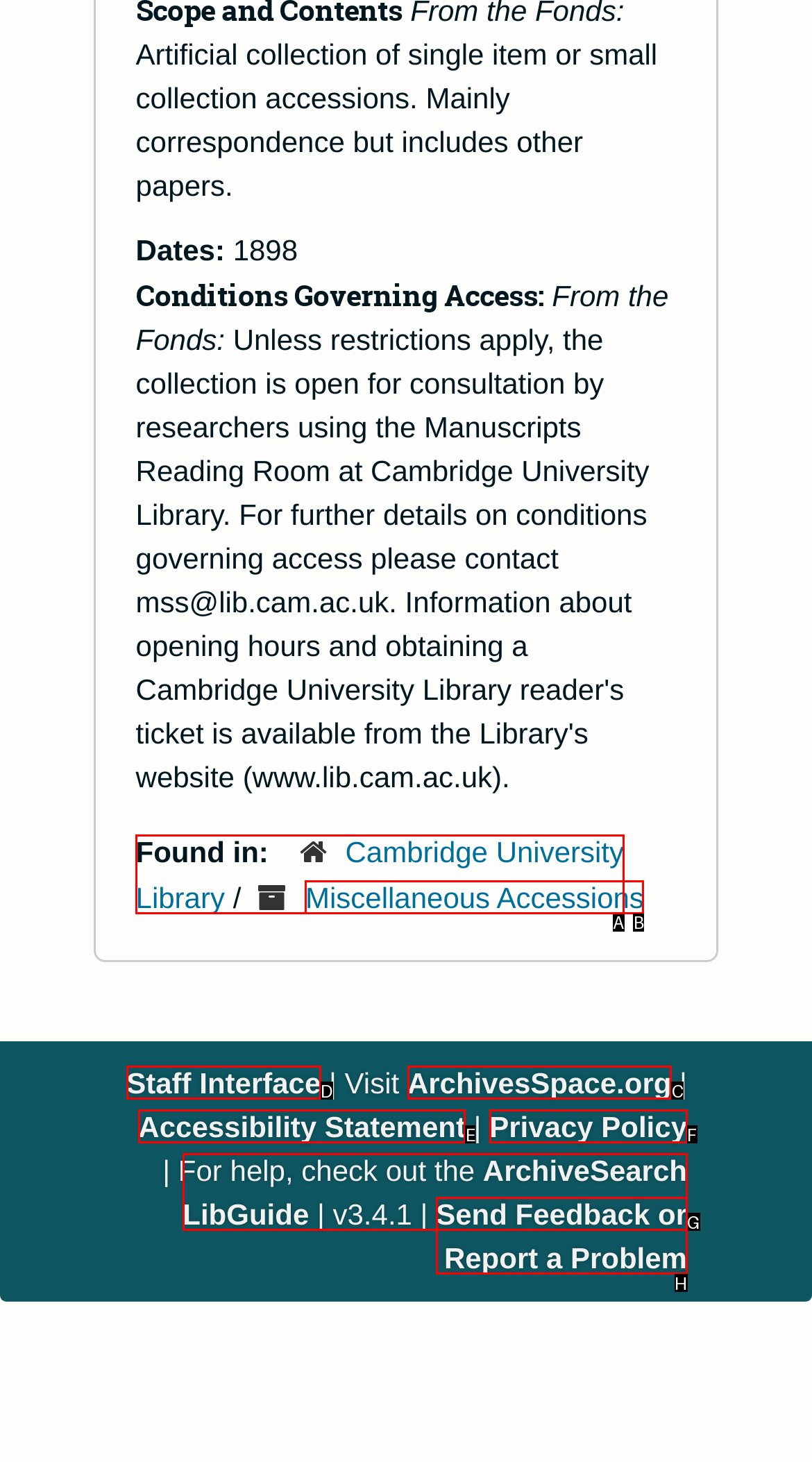Tell me the letter of the UI element to click in order to accomplish the following task: Download Nine Years v1.1.vmod file
Answer with the letter of the chosen option from the given choices directly.

None